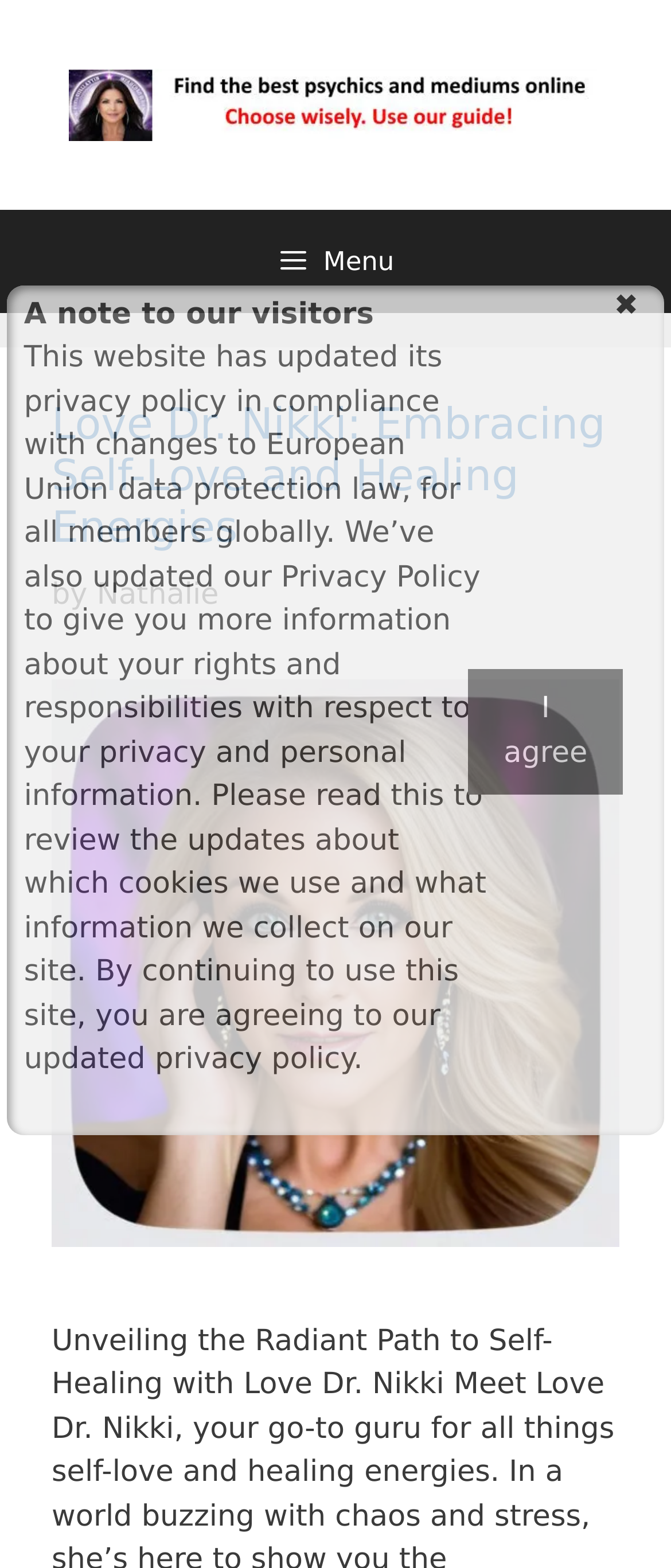Is the menu button expanded?
Provide a fully detailed and comprehensive answer to the question.

The menu button is located at the top of the webpage, and its bounding box coordinates are [0.0, 0.134, 1.0, 0.2]. The 'expanded' property of the button is set to False, indicating that the menu is not expanded.